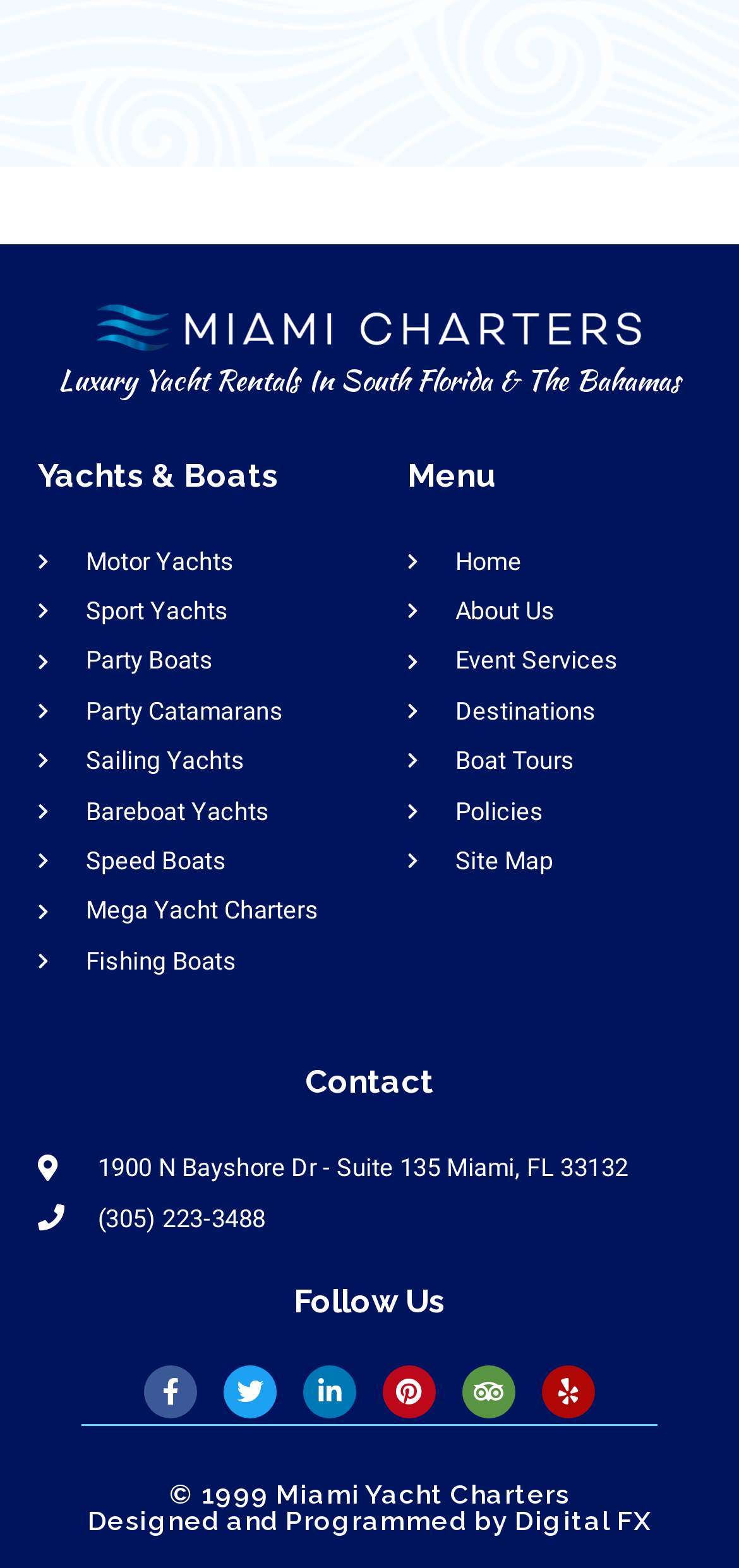Determine the bounding box coordinates of the region to click in order to accomplish the following instruction: "View Destinations". Provide the coordinates as four float numbers between 0 and 1, specifically [left, top, right, bottom].

[0.551, 0.43, 0.949, 0.458]